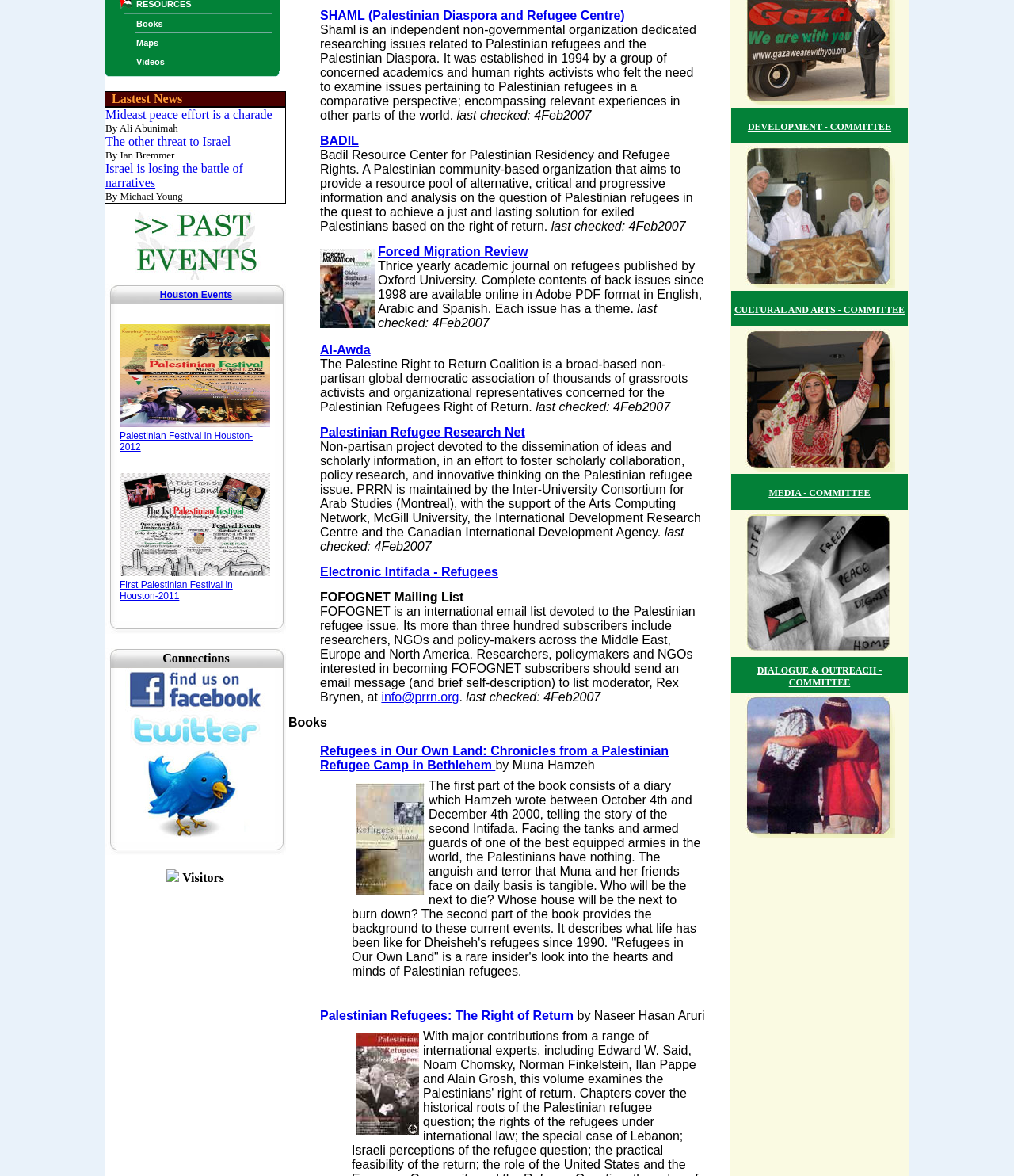Given the description of the UI element: "Development - committee", predict the bounding box coordinates in the form of [left, top, right, bottom], with each value being a float between 0 and 1.

[0.737, 0.103, 0.879, 0.113]